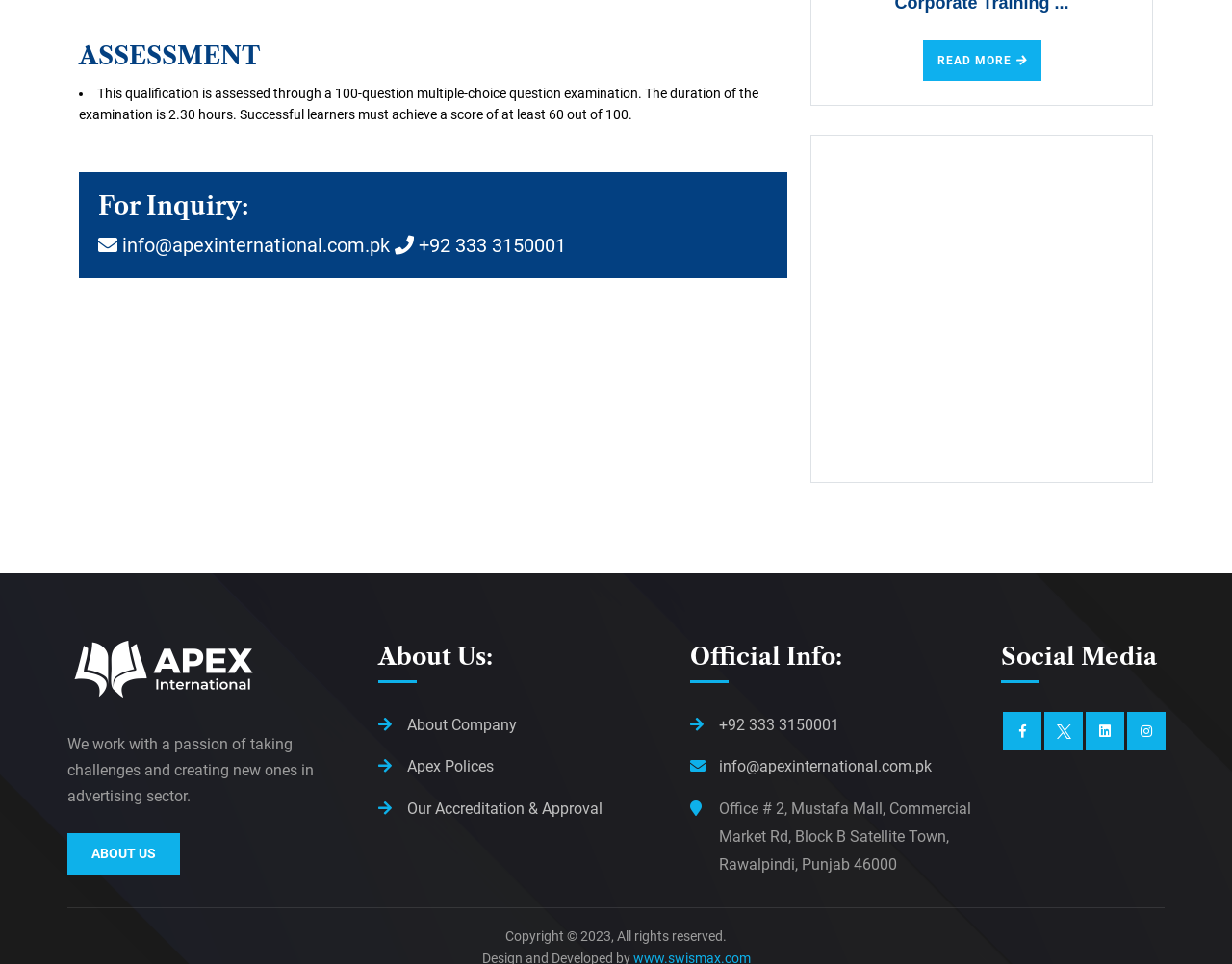What is the phone number for inquiry?
Based on the image, give a concise answer in the form of a single word or short phrase.

+92 333 3150001